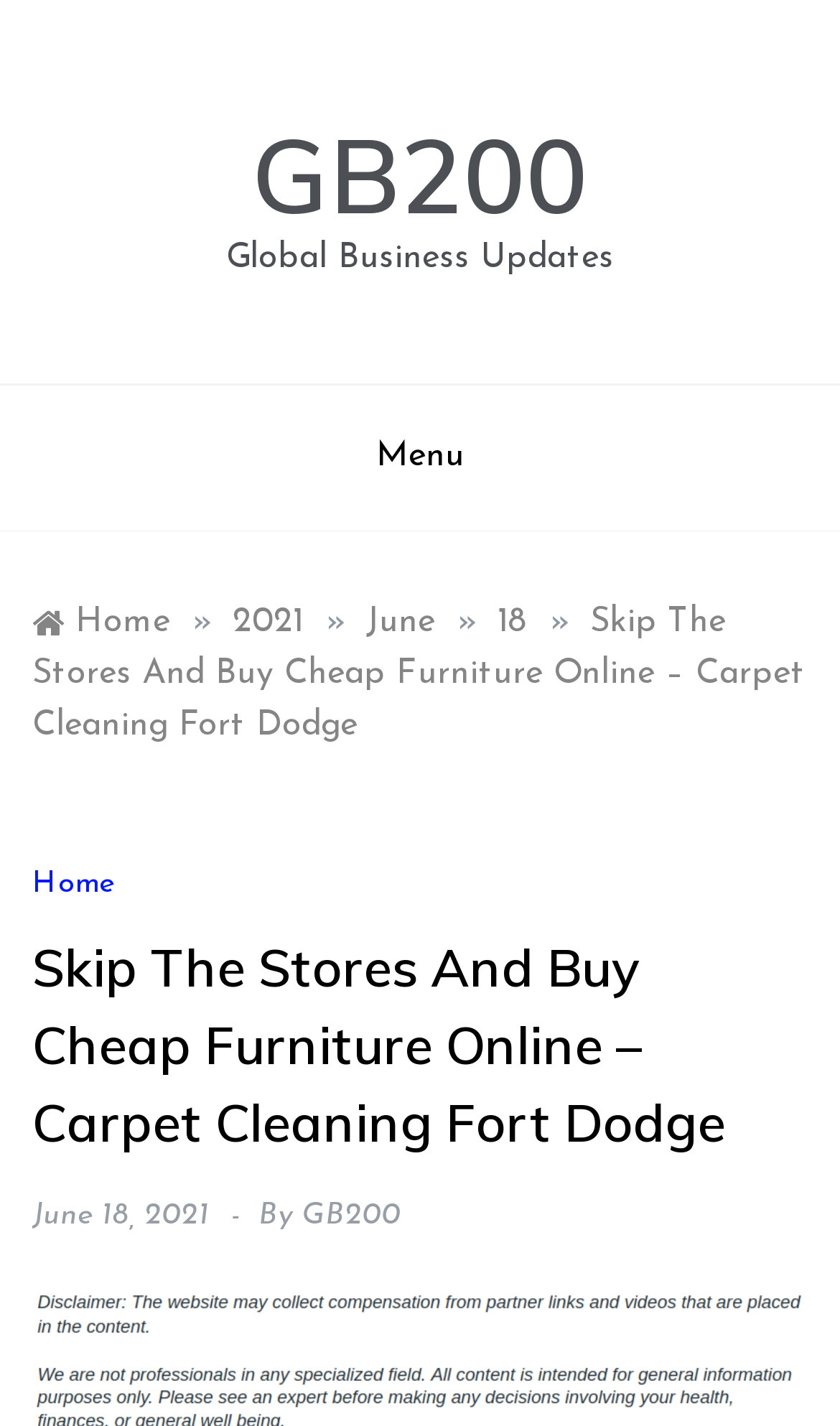What is the author of the article?
Please give a detailed answer to the question using the information shown in the image.

I determined the author of the article by looking at the link 'GB200' which is located below the heading of the page, next to the text 'By'. This suggests that GB200 is the author of the article.